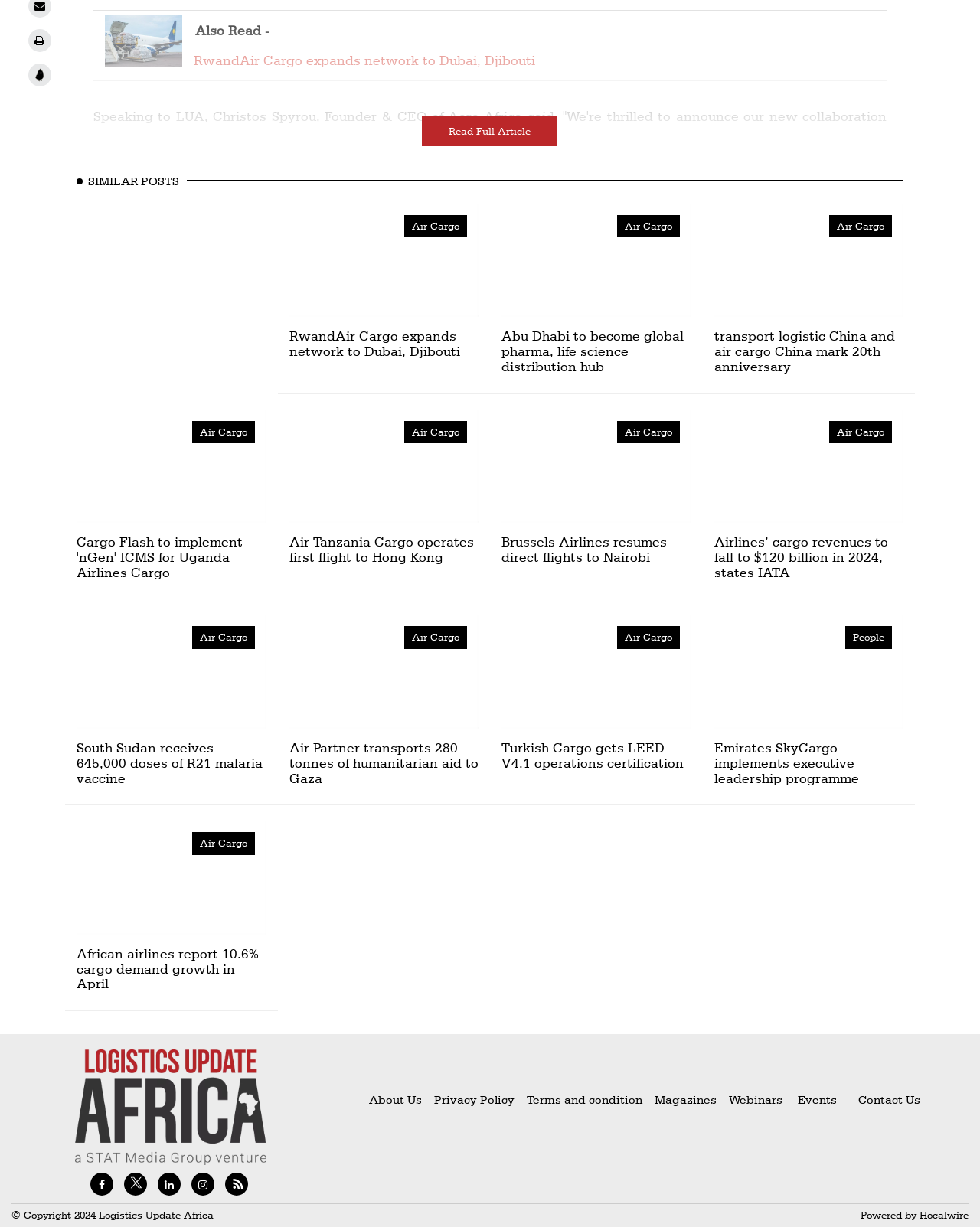Please identify the coordinates of the bounding box that should be clicked to fulfill this instruction: "Read full article".

[0.458, 0.102, 0.542, 0.112]